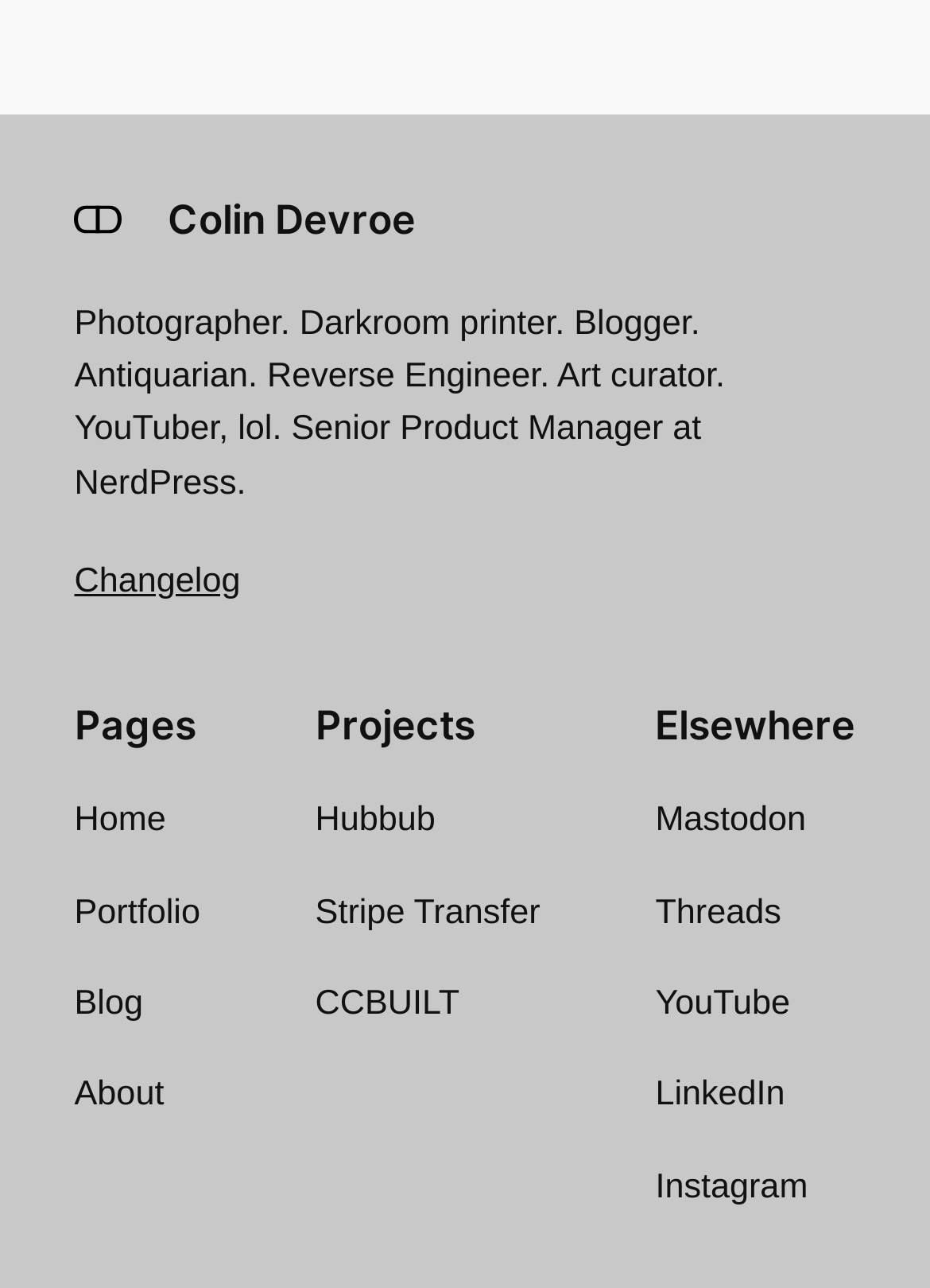Respond with a single word or phrase:
What is the name of the blogger?

Colin Devroe